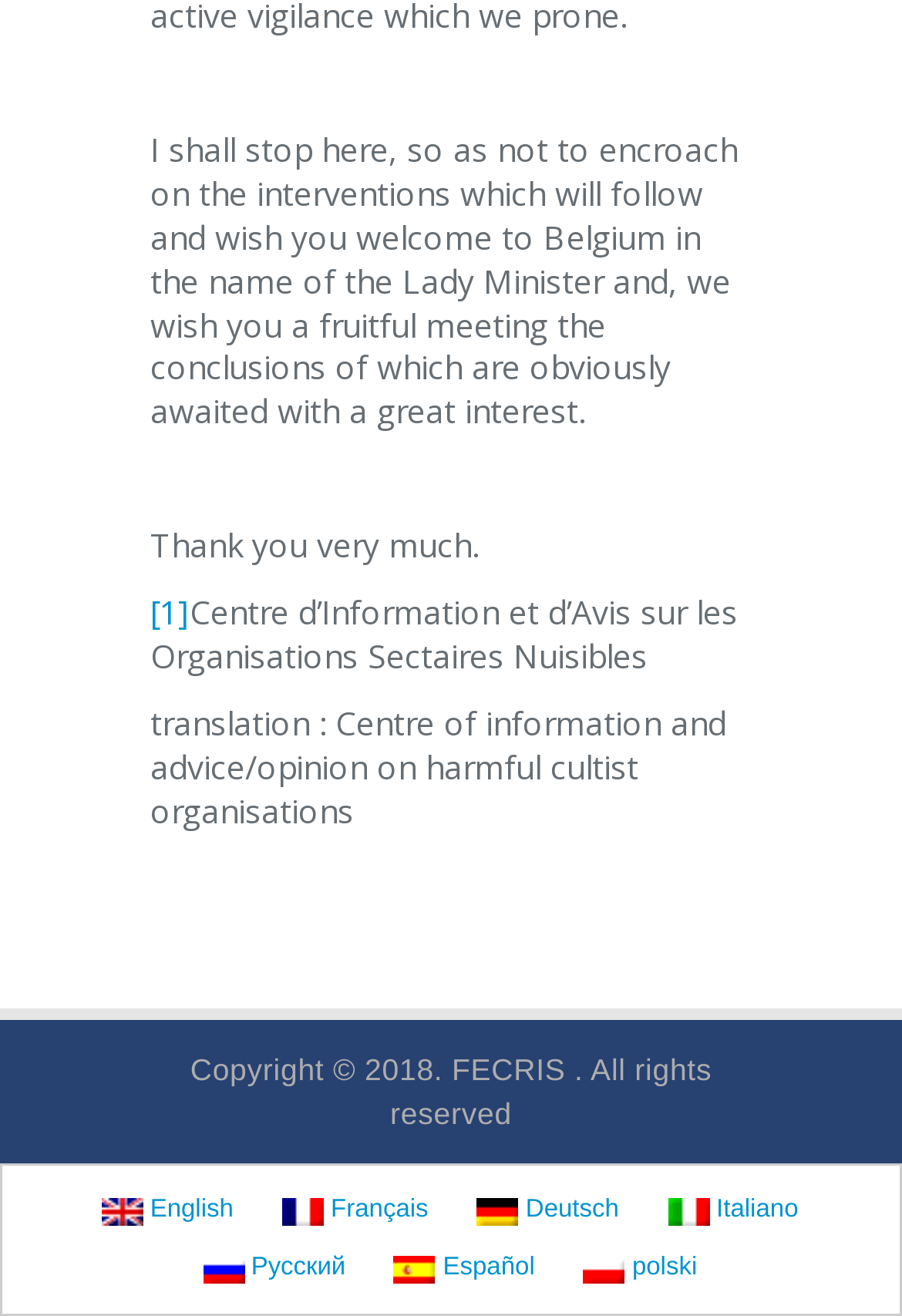Provide the bounding box coordinates for the UI element that is described as: "Русский".

[0.199, 0.944, 0.409, 0.983]